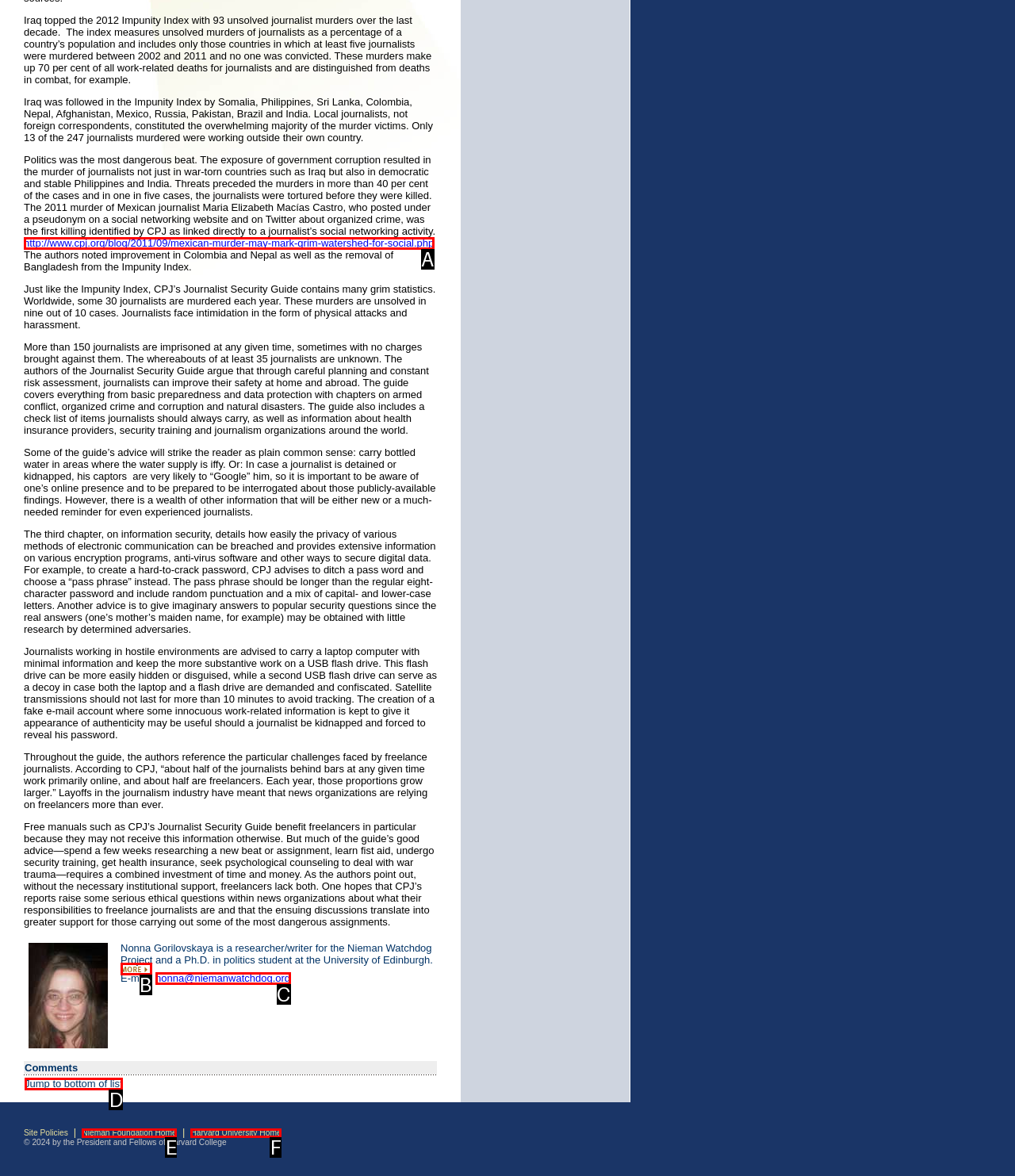Identify the HTML element that best fits the description: http://www.cpj.org/blog/2011/09/mexican-murder-may-mark-grim-watershed-for-social.php. Respond with the letter of the corresponding element.

A